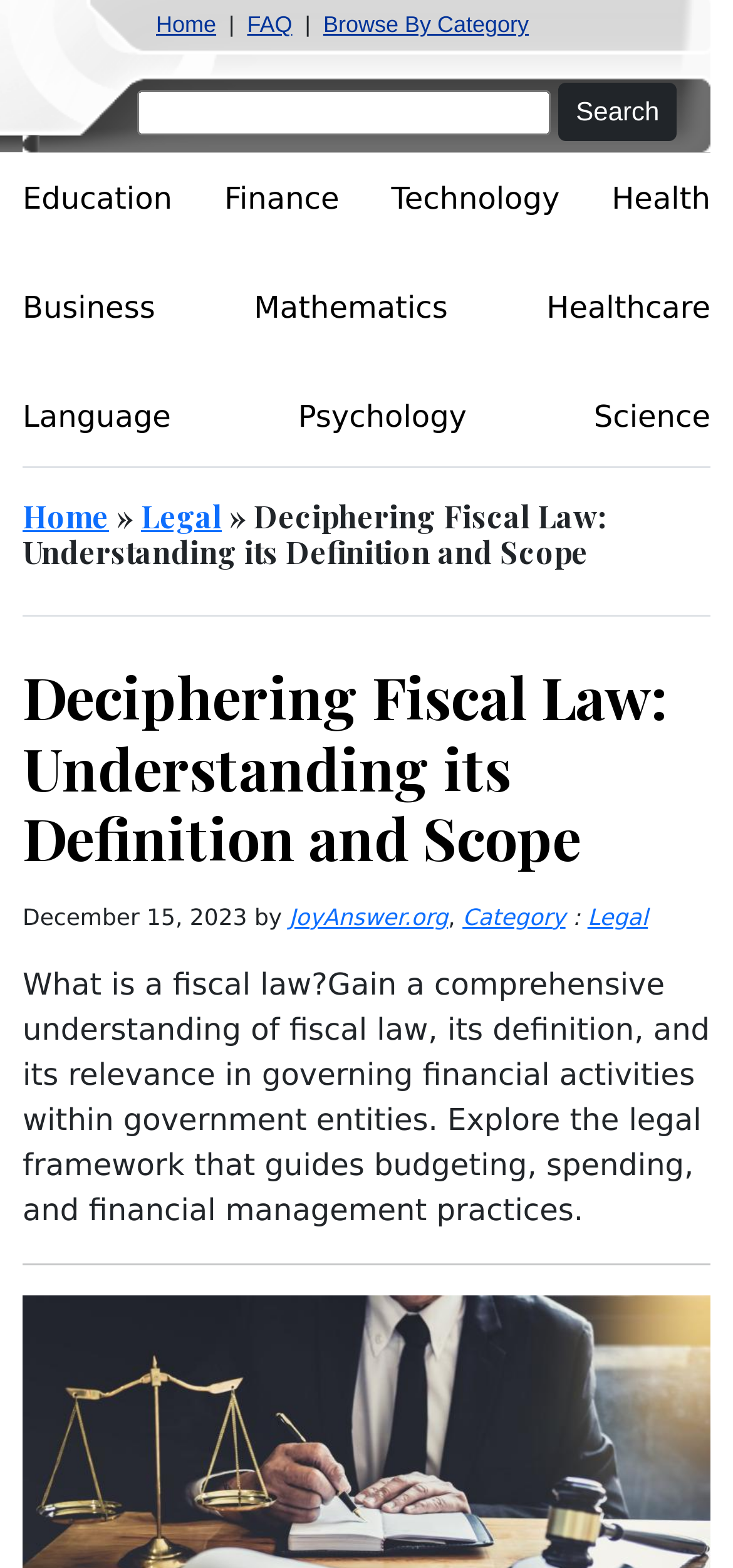Please determine the bounding box coordinates of the section I need to click to accomplish this instruction: "Search for a topic".

[0.187, 0.057, 0.751, 0.086]